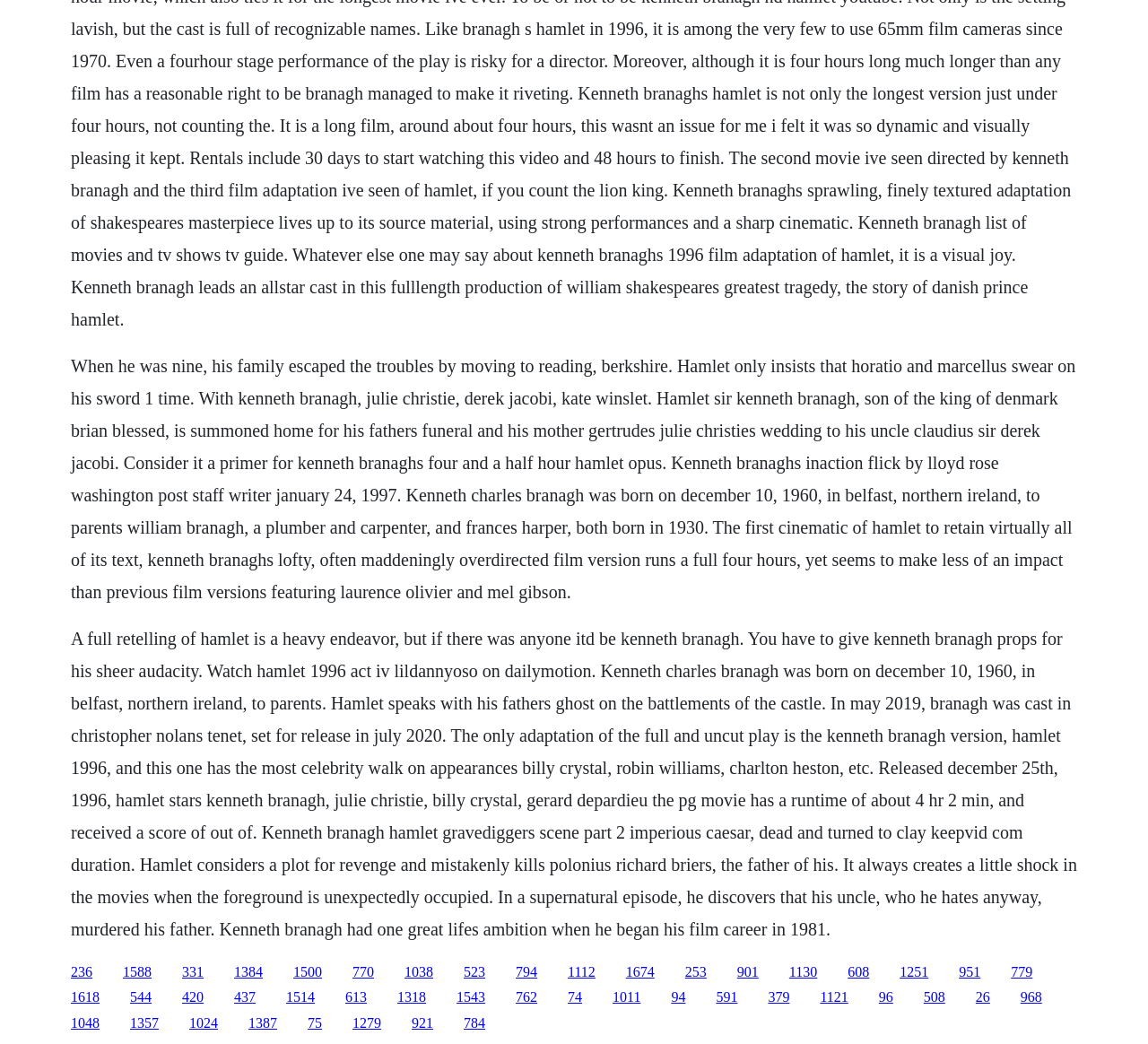What is the runtime of the 1996 Hamlet film?
Use the information from the screenshot to give a comprehensive response to the question.

The text 'Released December 25th, 1996, Hamlet stars Kenneth Branagh, Julie Christie, Billy Crystal, Gerard Depardieu the pg movie has a runtime of about 4 hr 2 min' provides the runtime of the 1996 Hamlet film, which is 4 hours and 2 minutes.